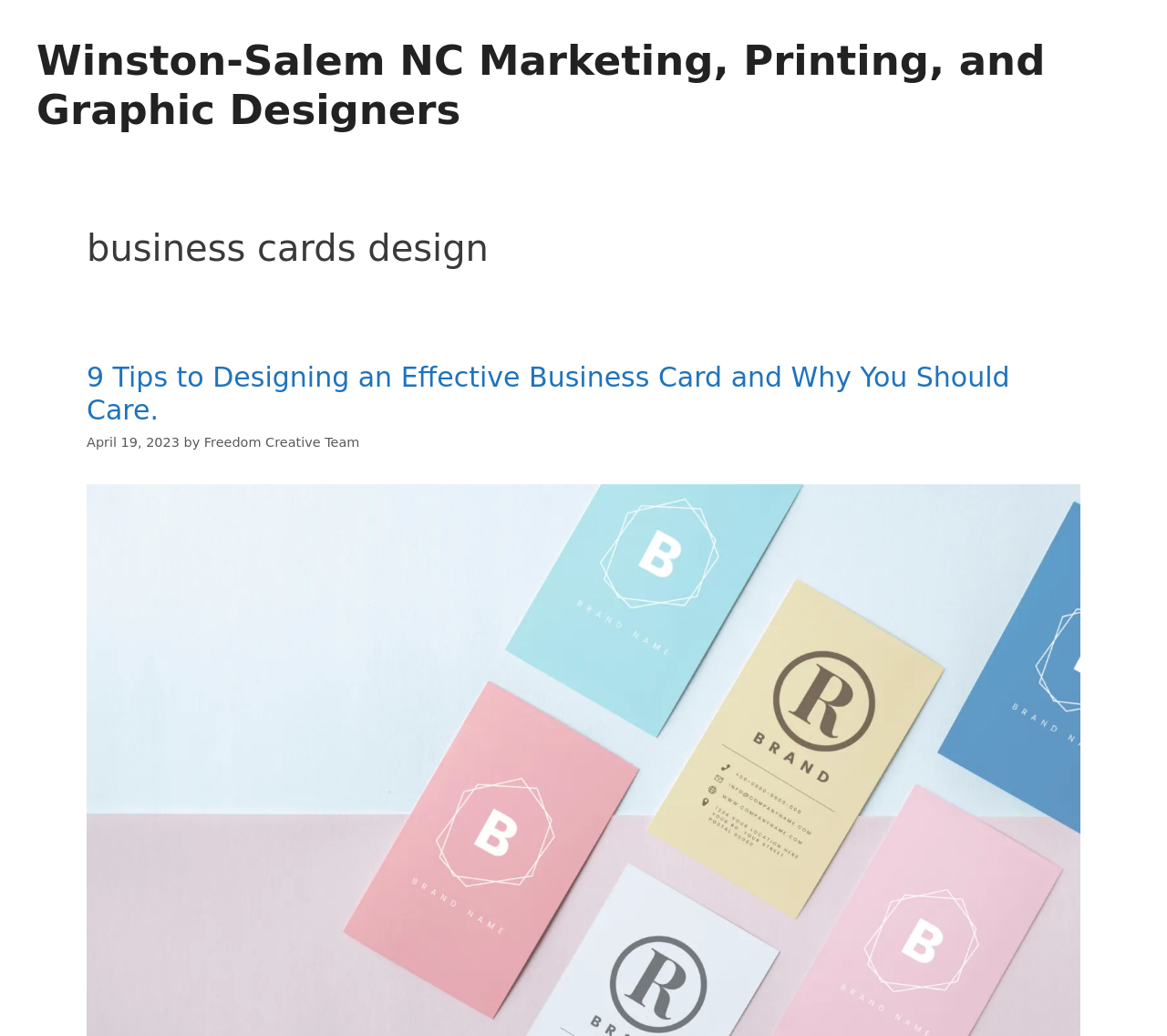How many tips are provided in the article?
Look at the image and respond with a one-word or short-phrase answer.

9